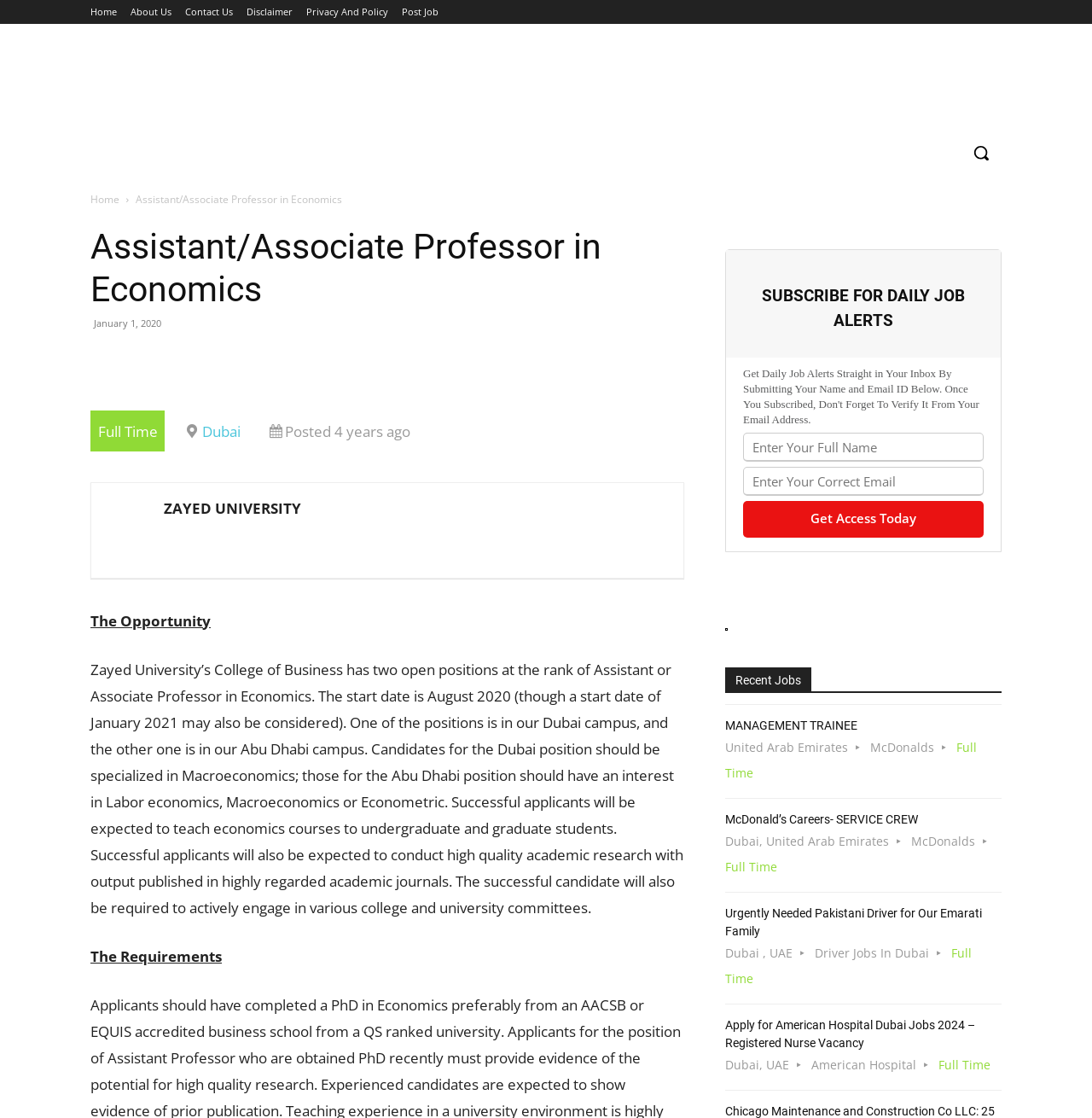What is the location of the job?
Look at the image and respond with a single word or a short phrase.

Dubai and Abu Dhabi